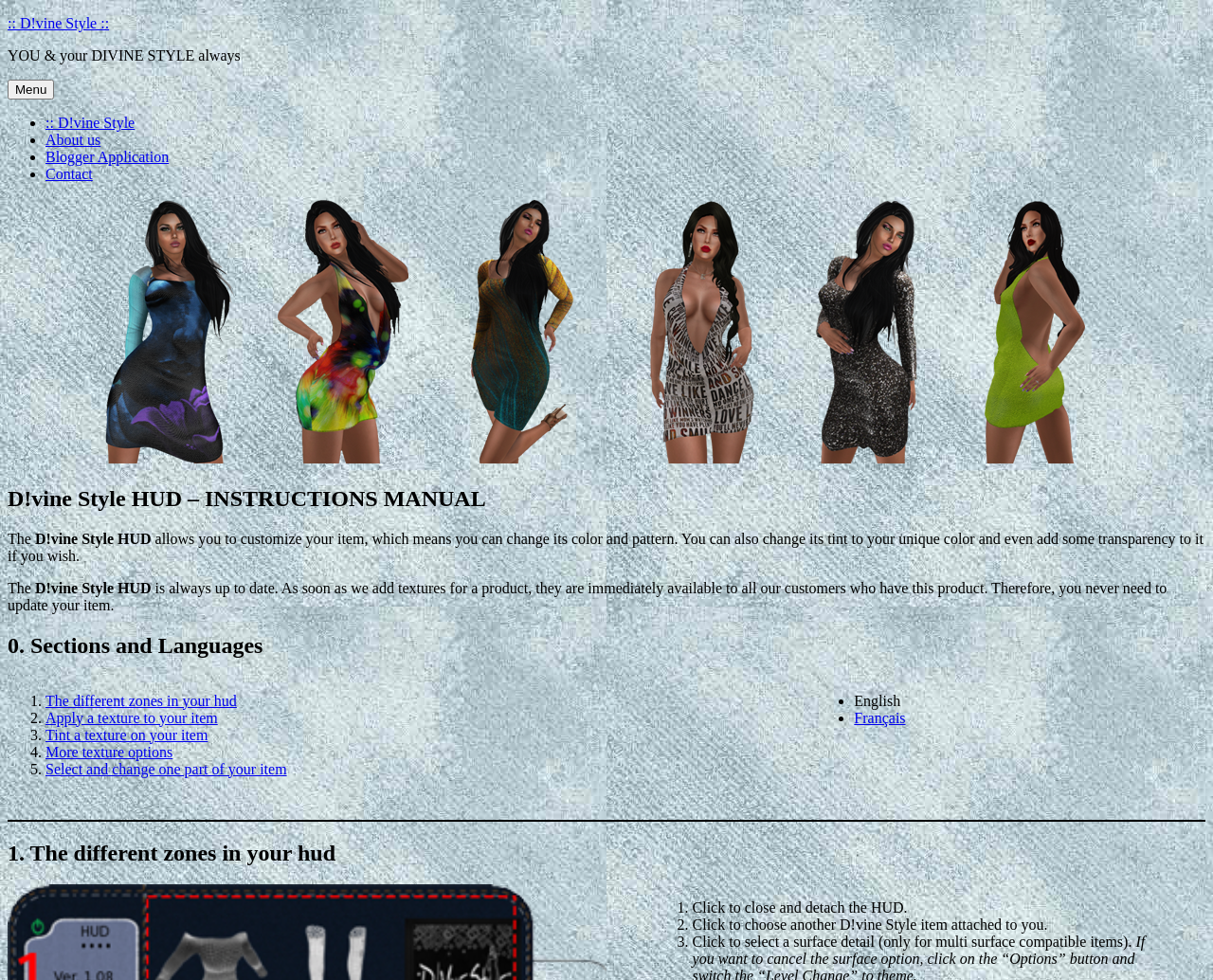Identify the bounding box coordinates of the clickable section necessary to follow the following instruction: "Click the 'Menu' button". The coordinates should be presented as four float numbers from 0 to 1, i.e., [left, top, right, bottom].

[0.006, 0.081, 0.045, 0.102]